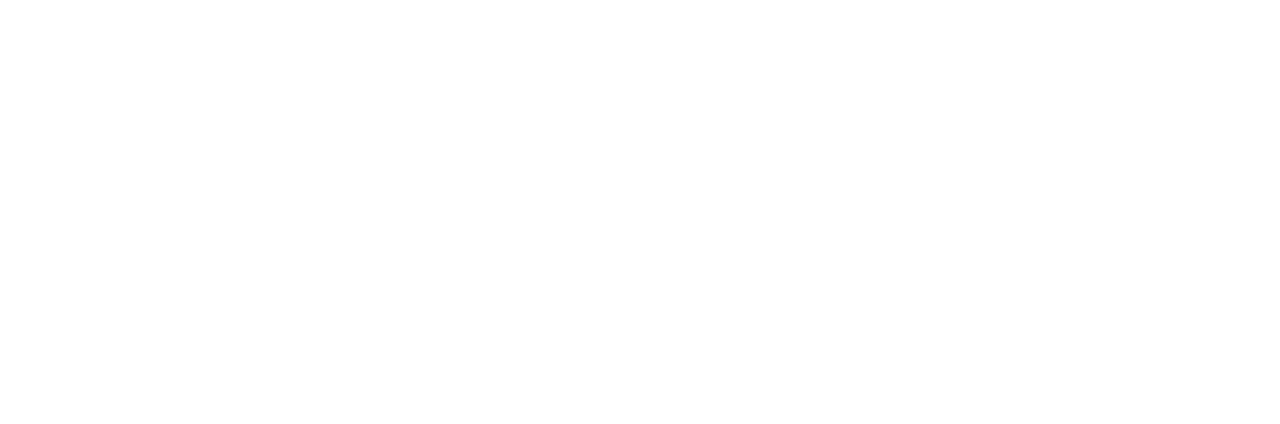What service is being promoted?
Analyze the image and provide a thorough answer to the question.

The graphic is associated with the 'Call Now!' feature of Finsbury Man with a Van service, which suggests that the service being promoted is related to removal services, likely for moving needs.